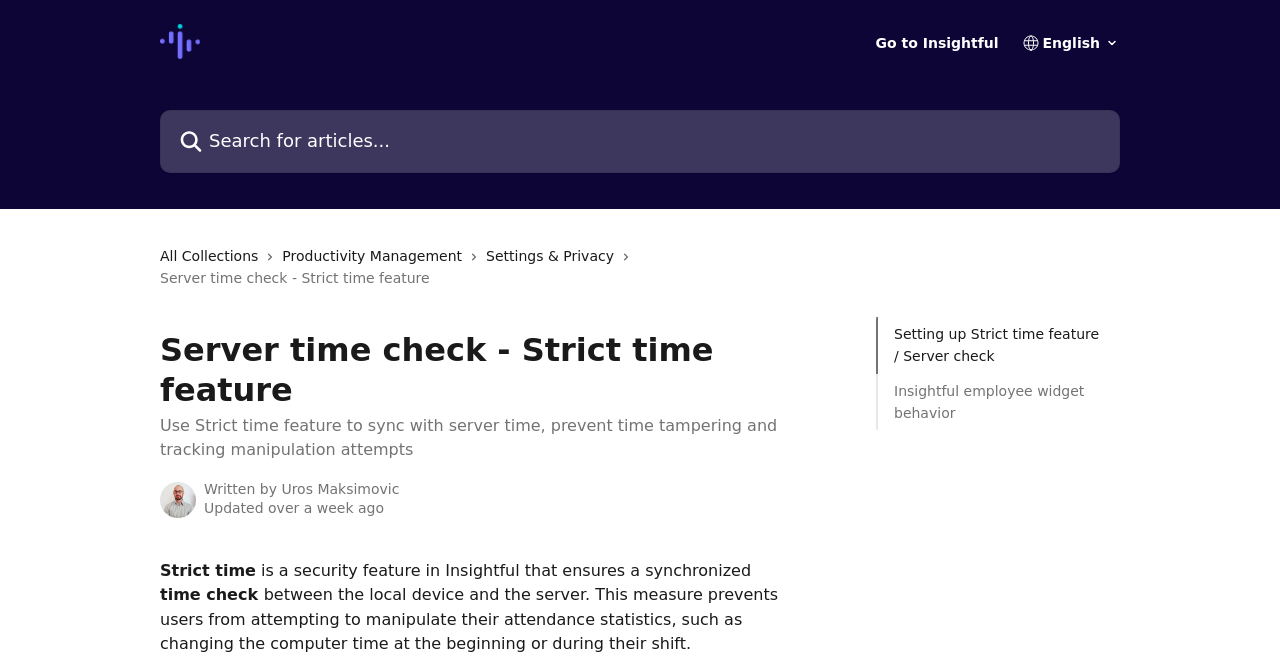Give a one-word or one-phrase response to the question: 
What is the function of the combobox?

Has popup menu